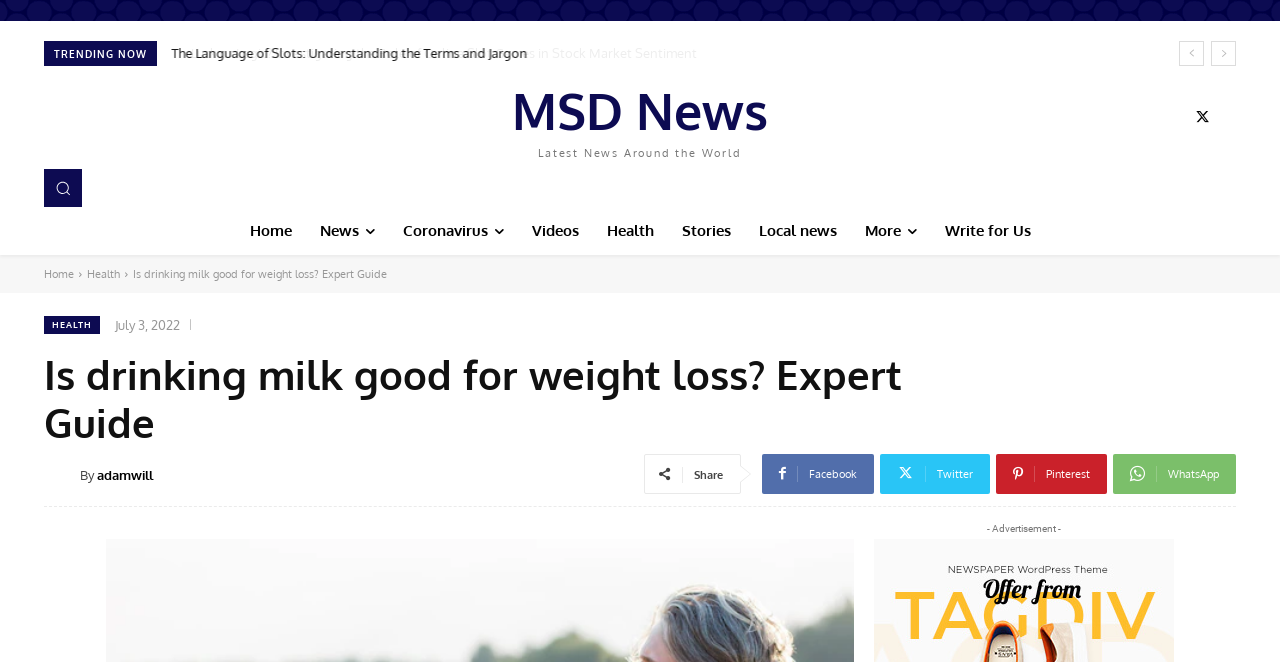Using the element description provided, determine the bounding box coordinates in the format (top-left x, top-left y, bottom-right x, bottom-right y). Ensure that all values are floating point numbers between 0 and 1. Element description: Local news

[0.582, 0.313, 0.664, 0.386]